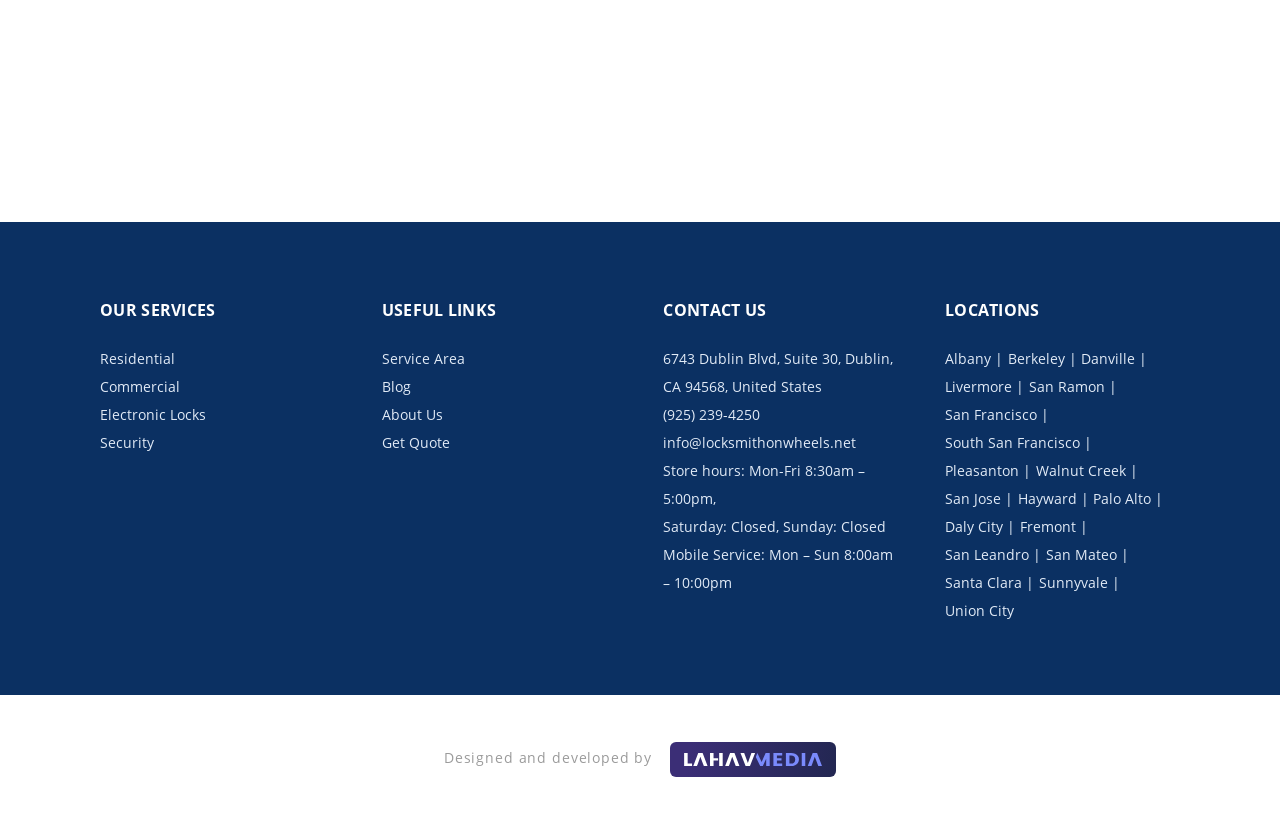Reply to the question below using a single word or brief phrase:
Who designed and developed the website?

Lahavmedia.com